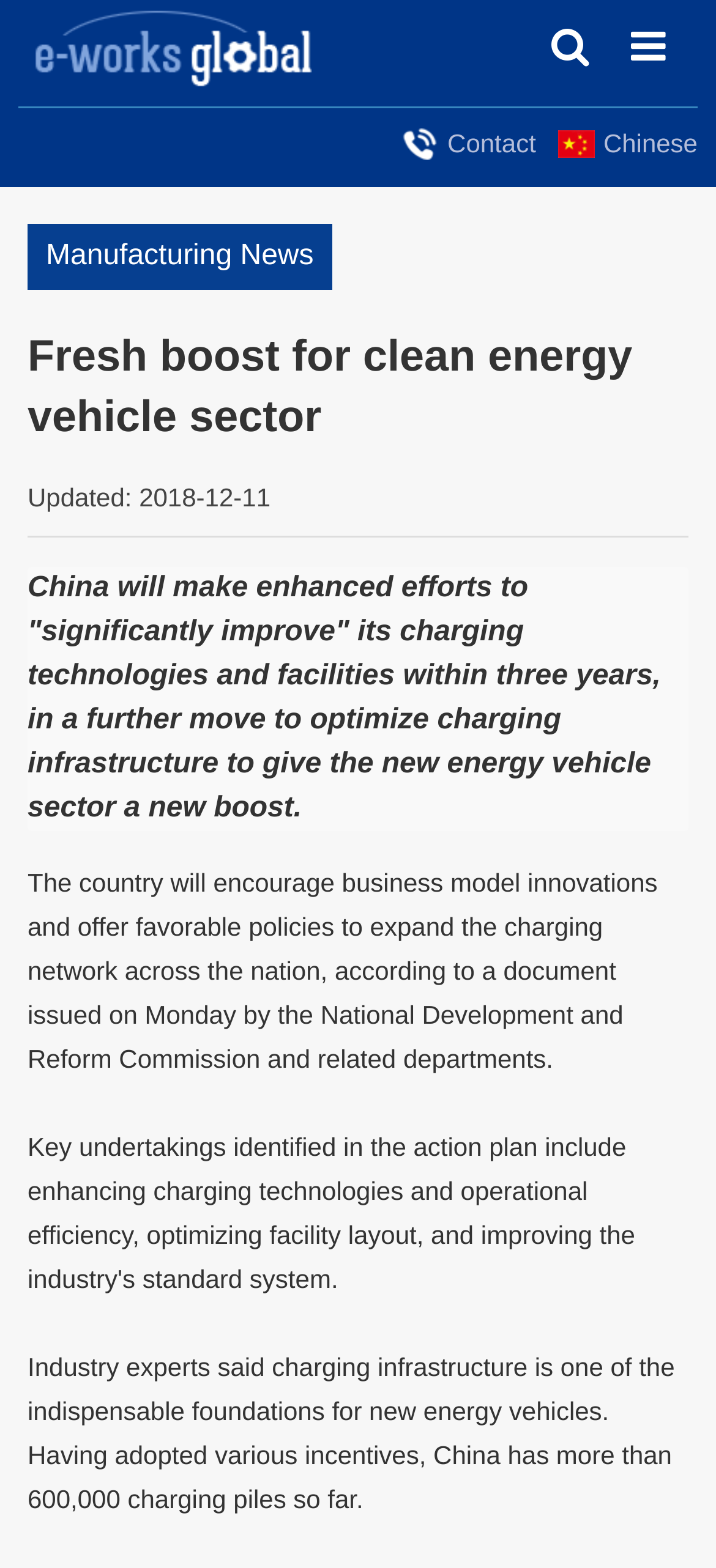What is the language of the webpage?
Answer the question in a detailed and comprehensive manner.

Although there is a link to switch to Chinese, the current language of the webpage is English, as evident from the text content, including headings and paragraphs.